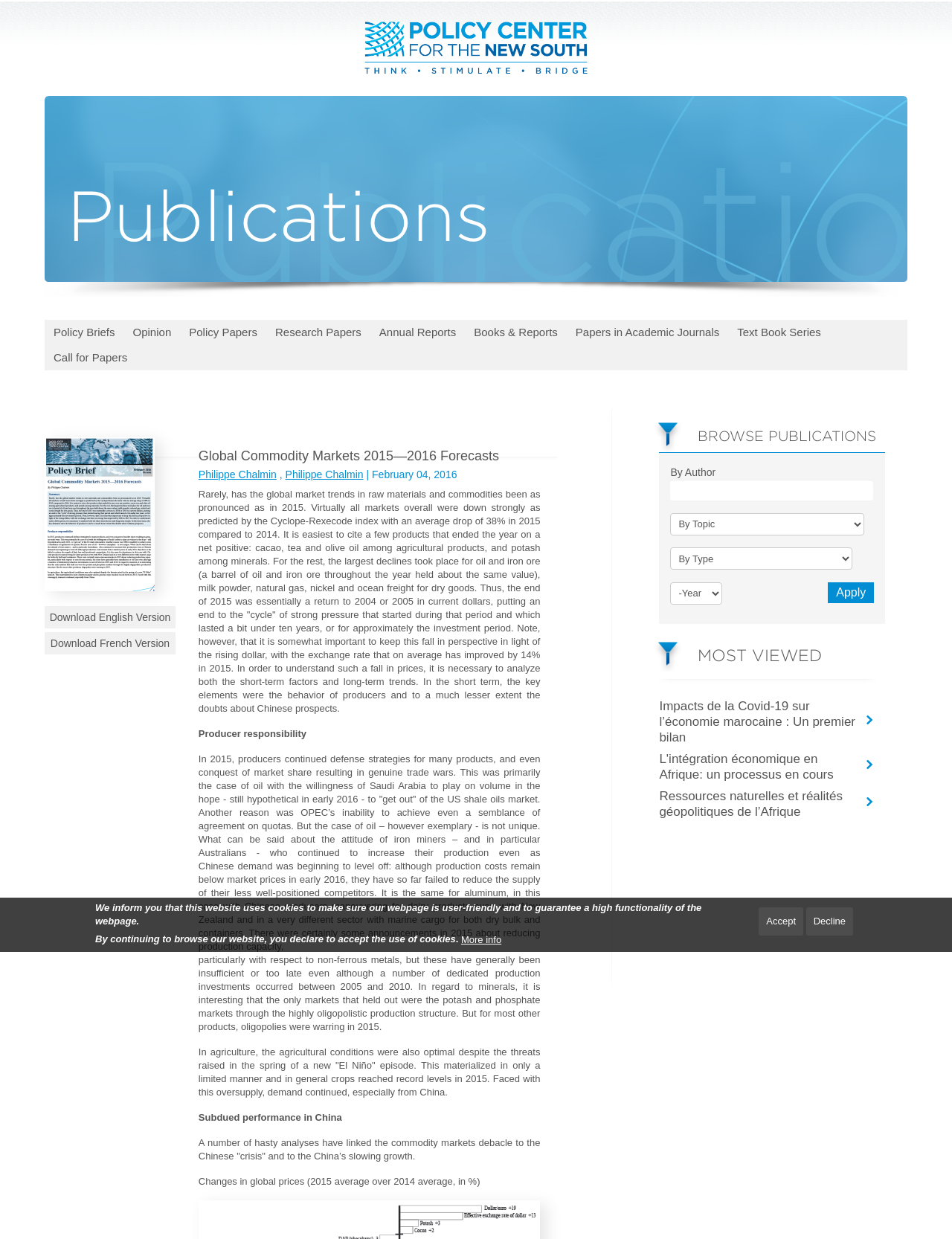Could you indicate the bounding box coordinates of the region to click in order to complete this instruction: "Browse publications by author".

[0.704, 0.376, 0.752, 0.386]